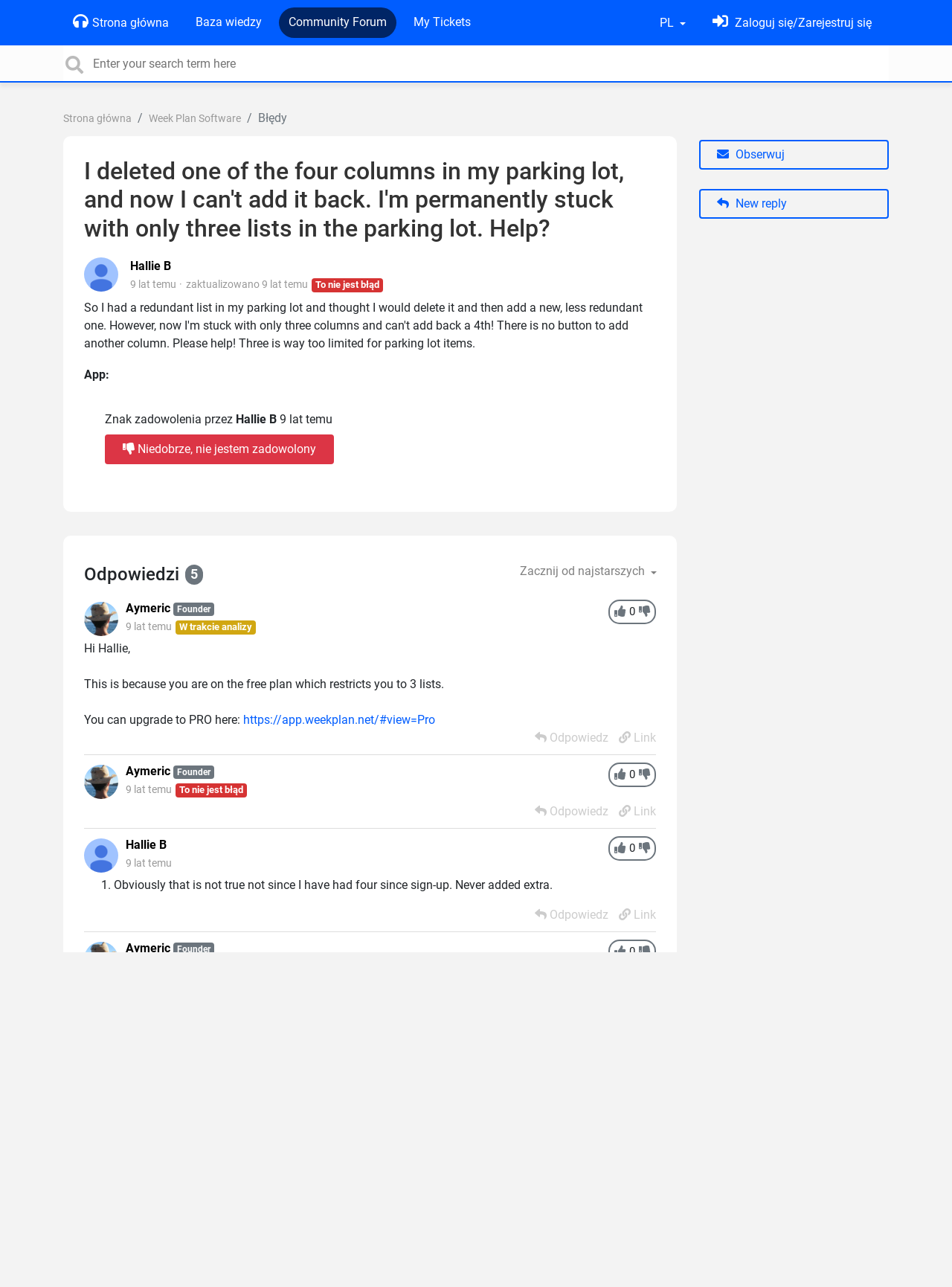Highlight the bounding box coordinates of the element you need to click to perform the following instruction: "Explore Course Offerings."

None